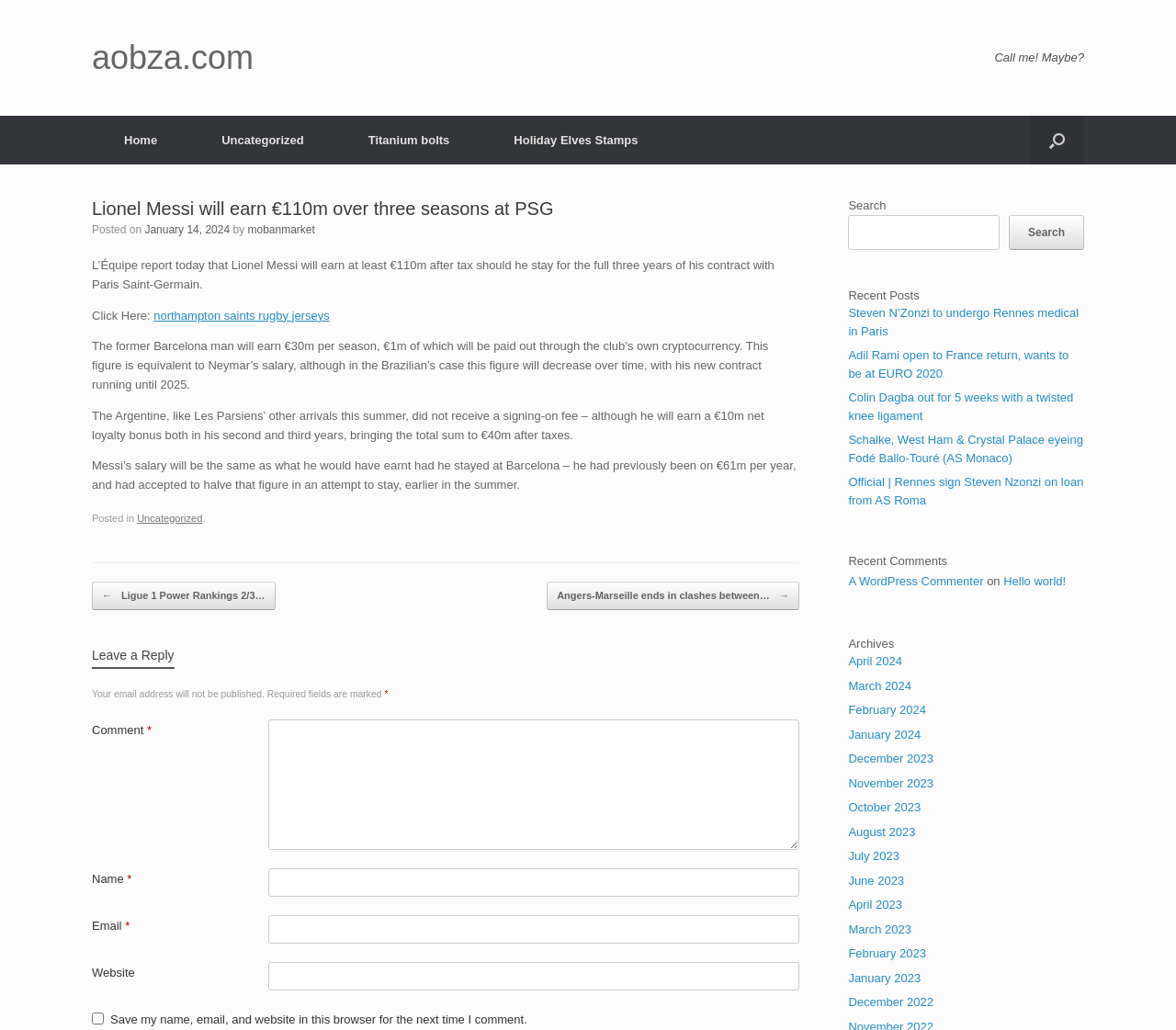Please identify the bounding box coordinates of the clickable region that I should interact with to perform the following instruction: "Go to Encyro home page". The coordinates should be expressed as four float numbers between 0 and 1, i.e., [left, top, right, bottom].

None